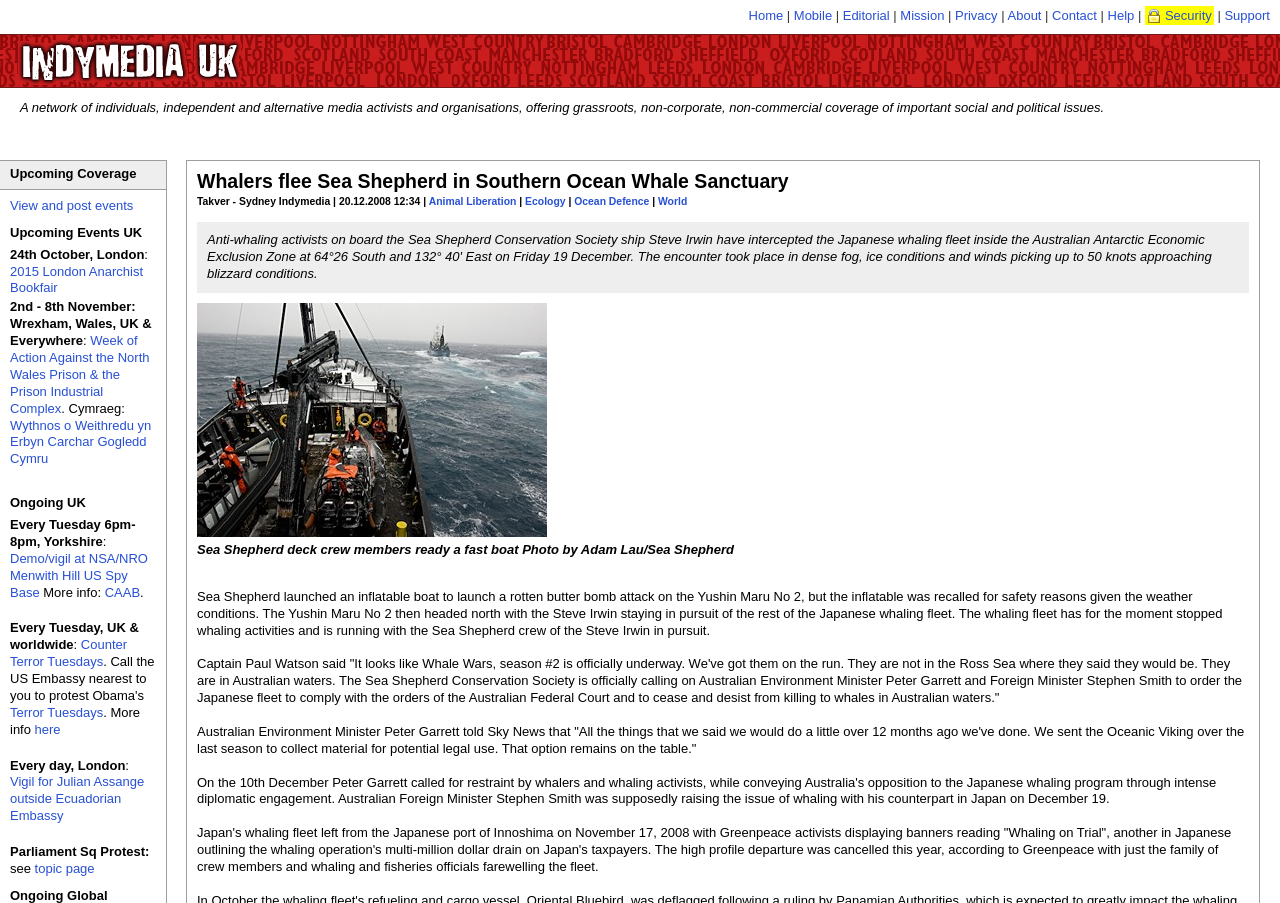From the screenshot, find the bounding box of the UI element matching this description: "Counter Terror Tuesdays". Supply the bounding box coordinates in the form [left, top, right, bottom], each a float between 0 and 1.

[0.008, 0.706, 0.099, 0.741]